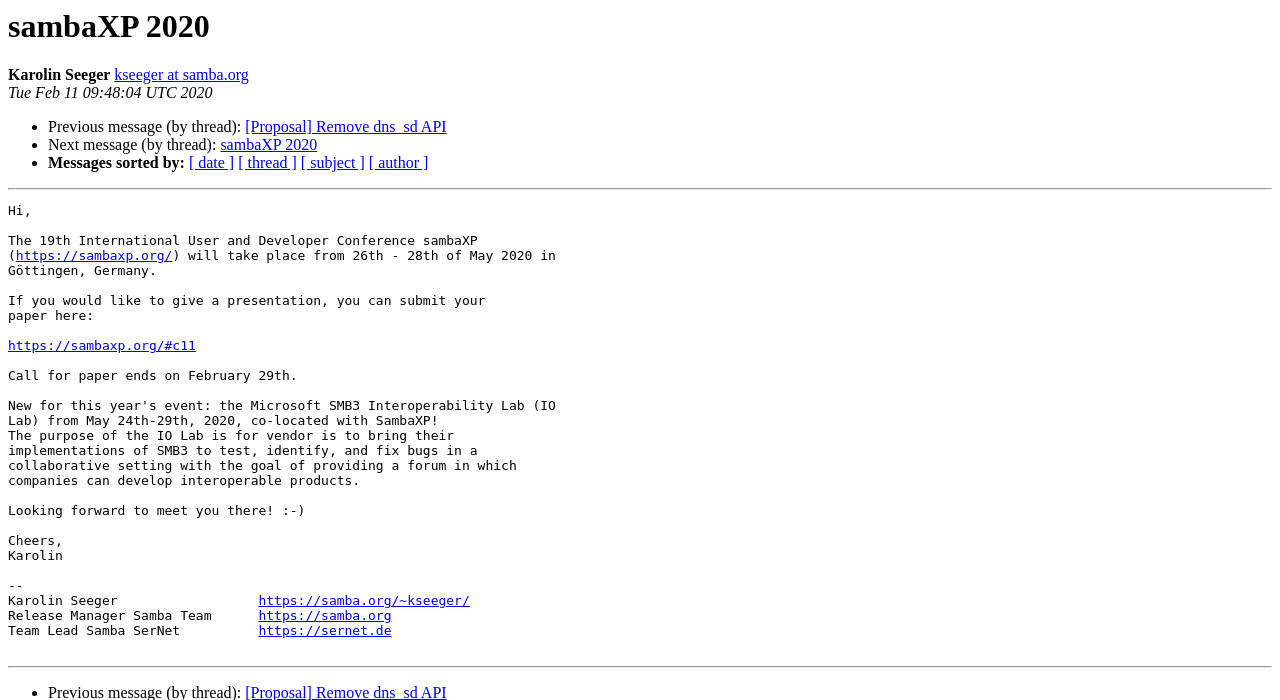Please find the bounding box coordinates of the element that must be clicked to perform the given instruction: "go to Karolin Seeger's homepage". The coordinates should be four float numbers from 0 to 1, i.e., [left, top, right, bottom].

[0.202, 0.848, 0.367, 0.869]